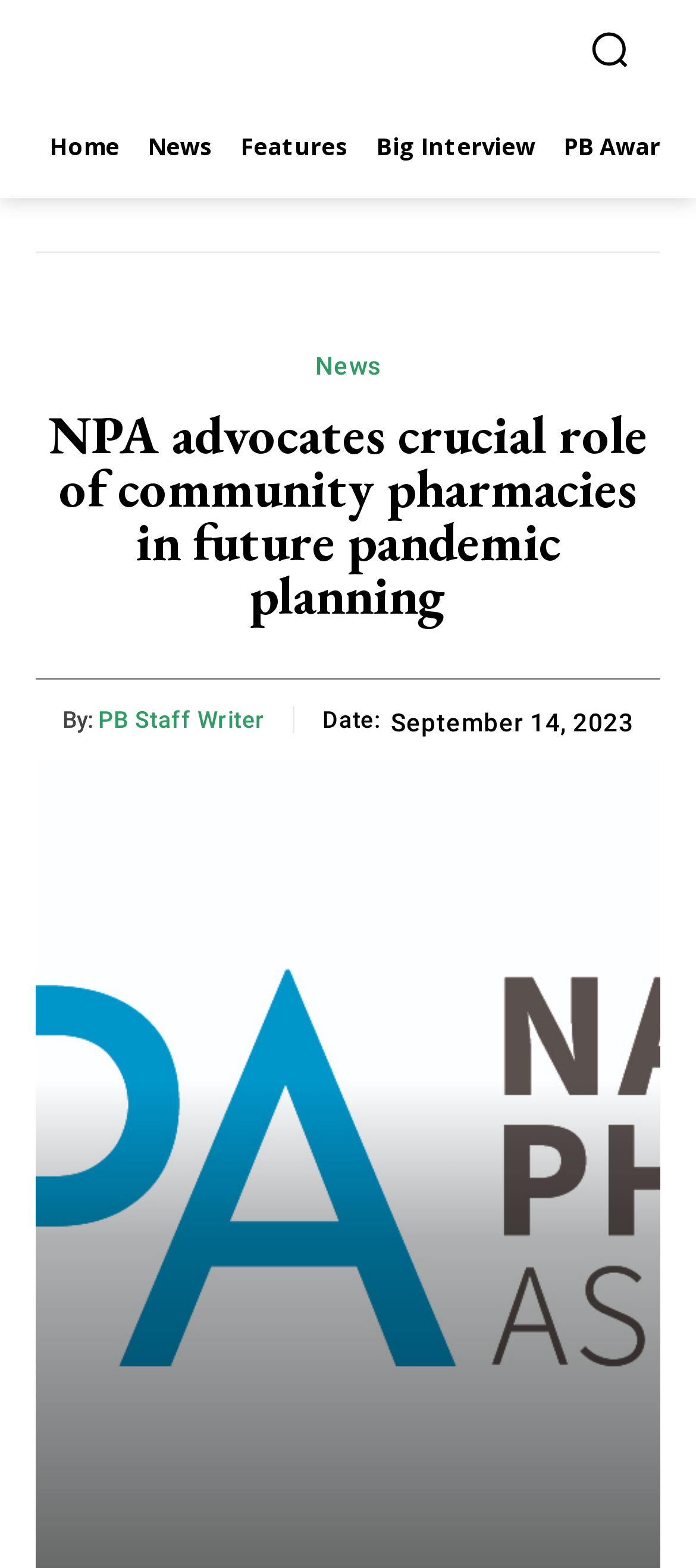Please provide a detailed answer to the question below based on the screenshot: 
What is the logo of the website?

The logo is located at the top left corner of the webpage, and it is a link. Although the OCR text is not provided, based on the context and the position of the logo, it is likely to be the logo of NPA, which stands for National Pharmacy Association.